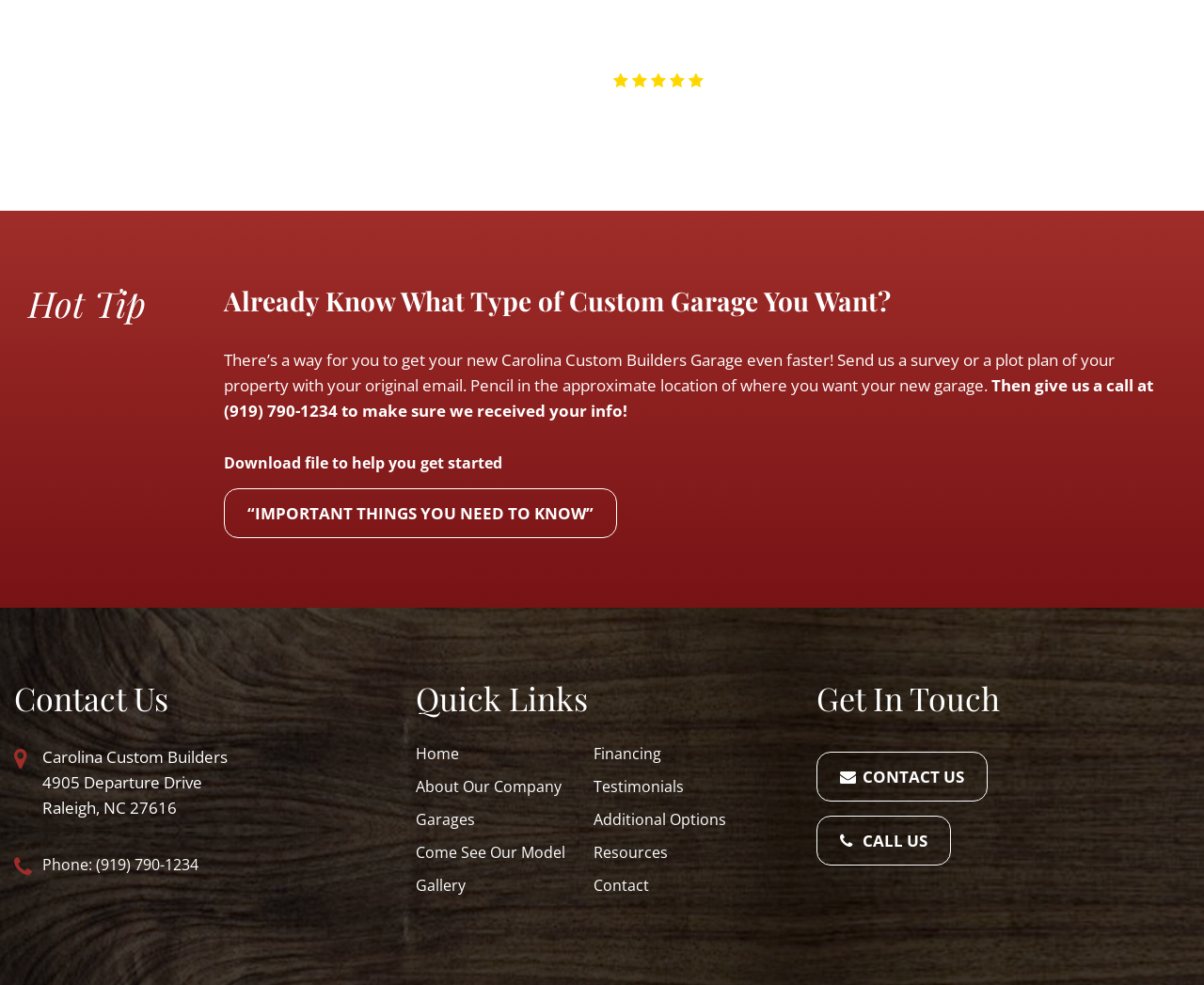Answer succinctly with a single word or phrase:
What is the address of Carolina Custom Builders?

4905 Departure Drive, Raleigh, NC 27616